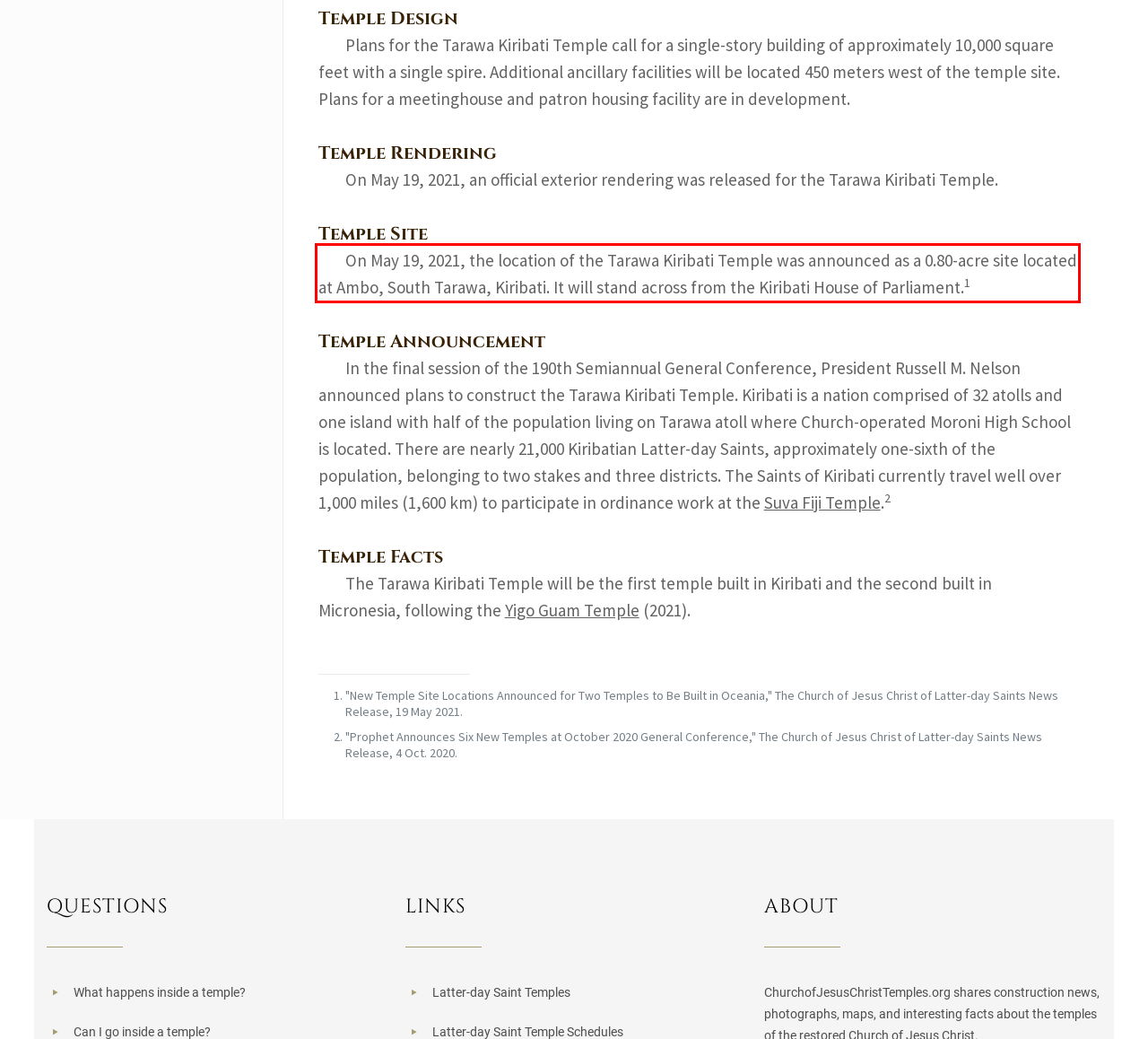You are provided with a screenshot of a webpage that includes a red bounding box. Extract and generate the text content found within the red bounding box.

On May 19, 2021, the location of the Tarawa Kiribati Temple was announced as a 0.80-acre site located at Ambo, South Tarawa, Kiribati. It will stand across from the Kiribati House of Parliament.1